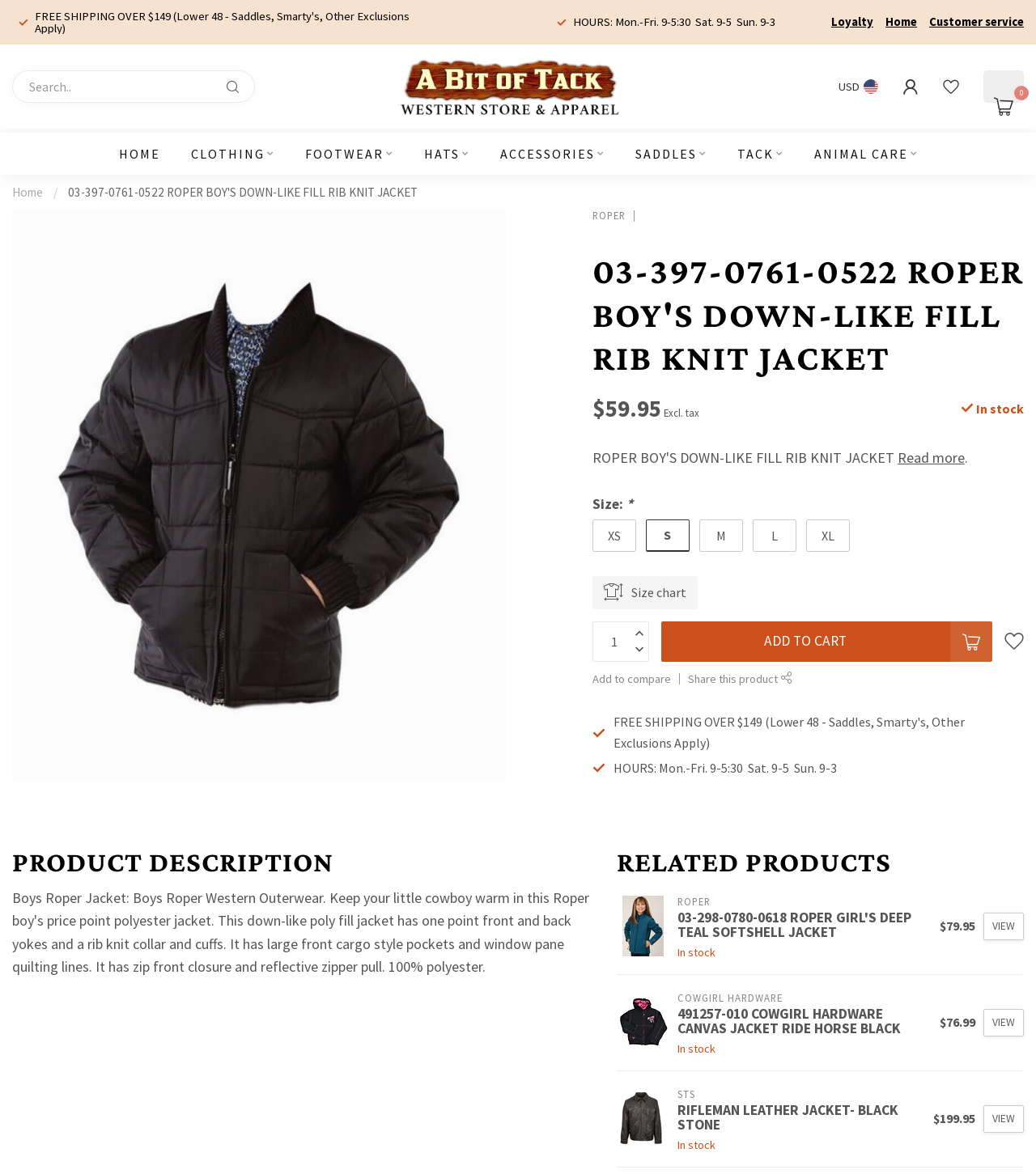Find and provide the bounding box coordinates for the UI element described with: "parent_node: COWGIRL HARDWARE".

[0.595, 0.845, 0.646, 0.897]